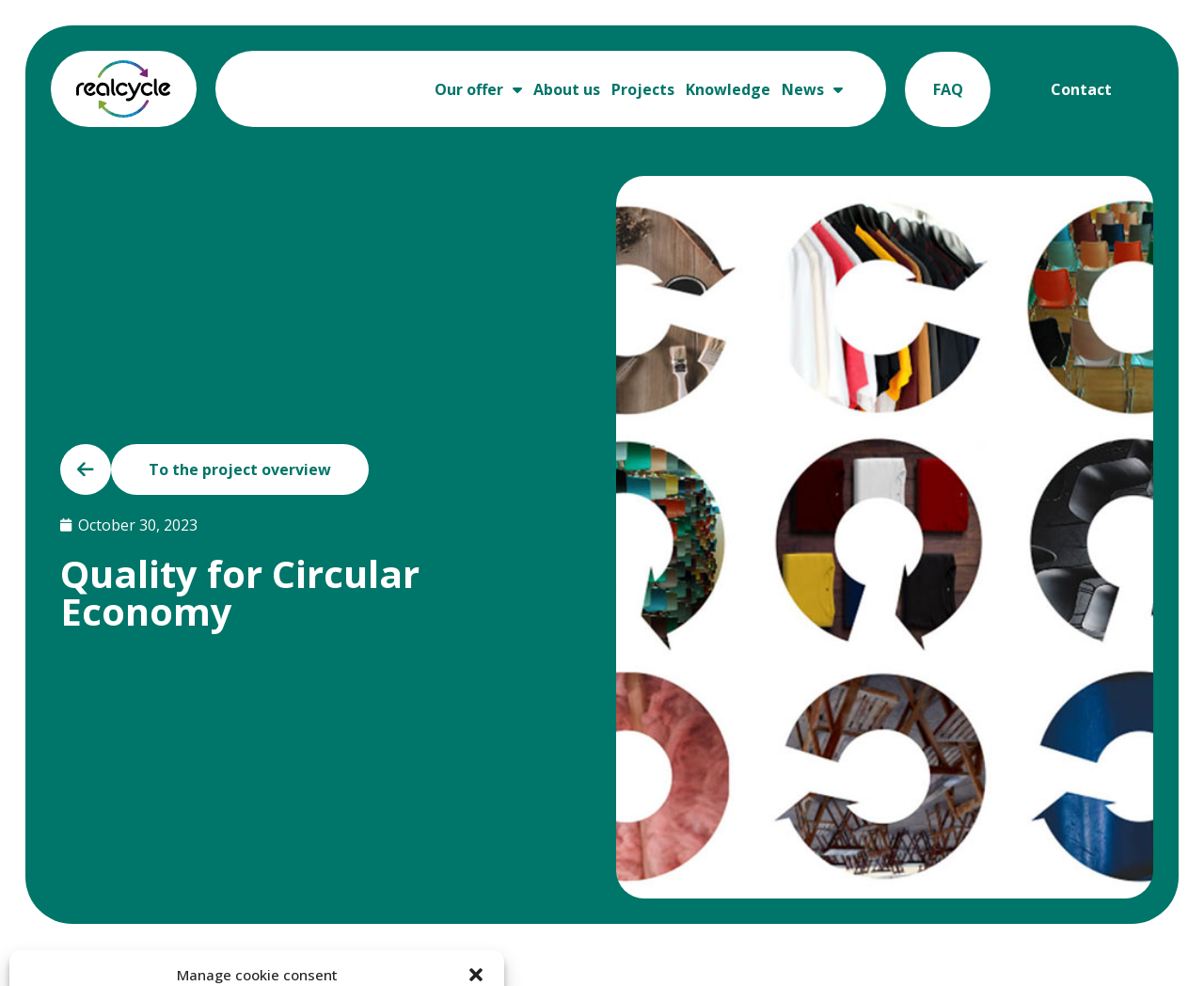Given the webpage screenshot, identify the bounding box of the UI element that matches this description: "News".

[0.644, 0.068, 0.705, 0.112]